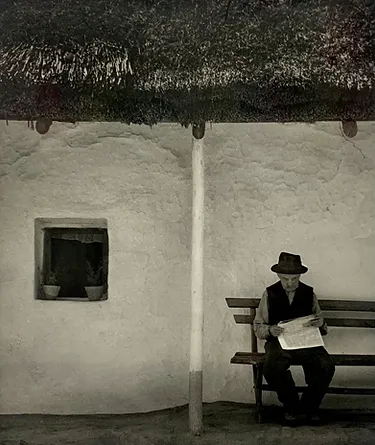Provide a comprehensive description of the image.

The image depicts a contemplative scene capturing a man sitting on a bench, engaged in reading a newspaper. This photograph, titled "After Work (In Retirement, Sunday)" and created by Dr. János Szász around 1962, reflects a moment of tranquility and introspection against a rural backdrop. The man is dressed in traditional attire, complete with a hat, while the rustic setting features a whitewashed wall and a simple window adorned with potted plants, suggesting a bygone era of Hungarian rural life. The subtle tones and textures of the gelatin silver print evoke a sense of nostalgia, highlighting the photographer’s sensitivity and skill in capturing the essence of daily life within the fading landscape of folk architecture. The piece is noted for its artistic portrayal of cultural heritage, emblematic of Szász's dedication to documenting the changes brought about by modernization in Hungary. This vintage print measures 18 x 12.5 cm and is part of a limited edition of 1/2.